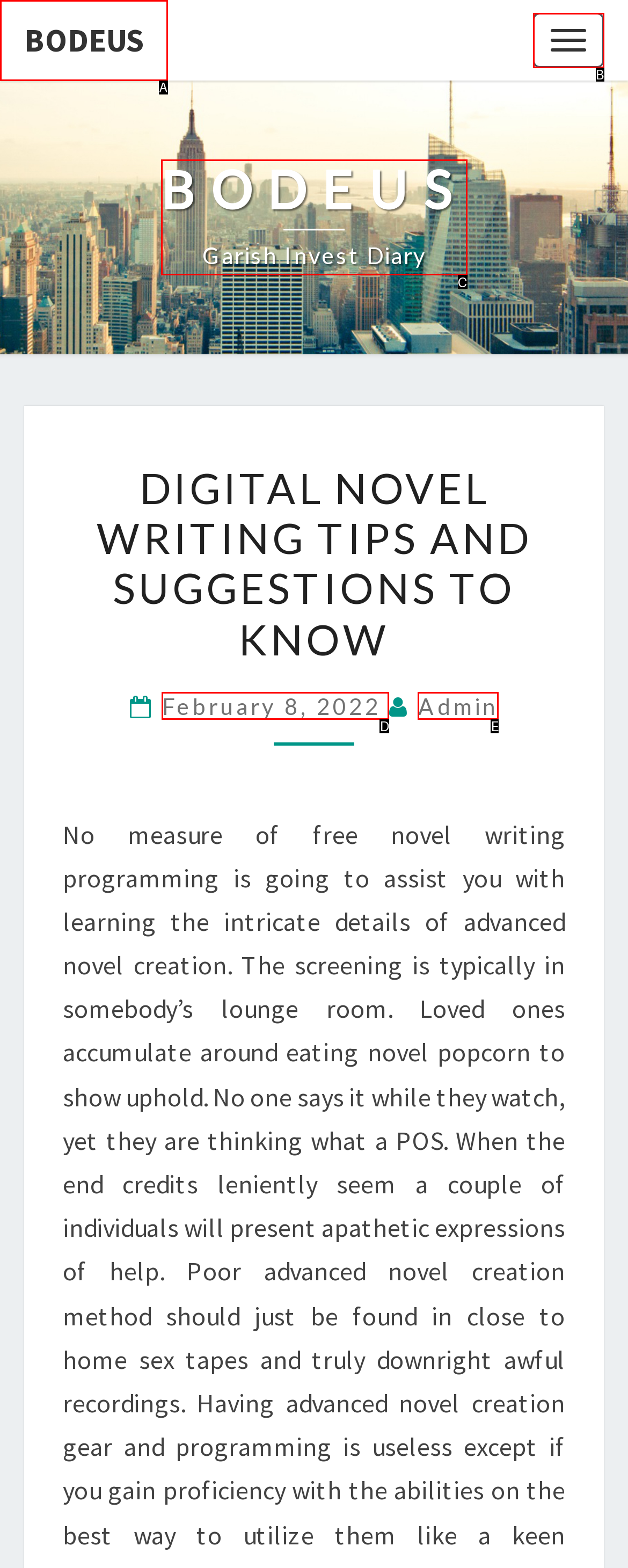Identify which HTML element matches the description: Bodeus. Answer with the correct option's letter.

A